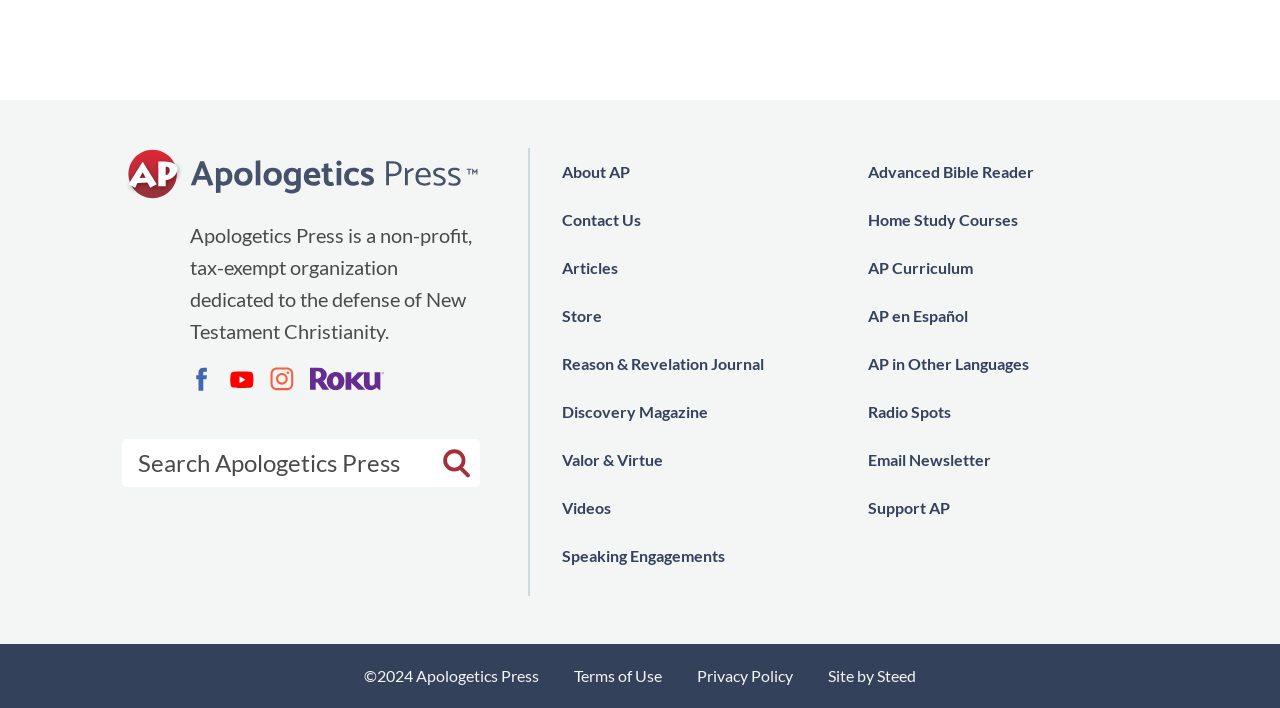Please specify the bounding box coordinates of the clickable section necessary to execute the following command: "Search Apologetics Press".

[0.095, 0.62, 0.375, 0.688]